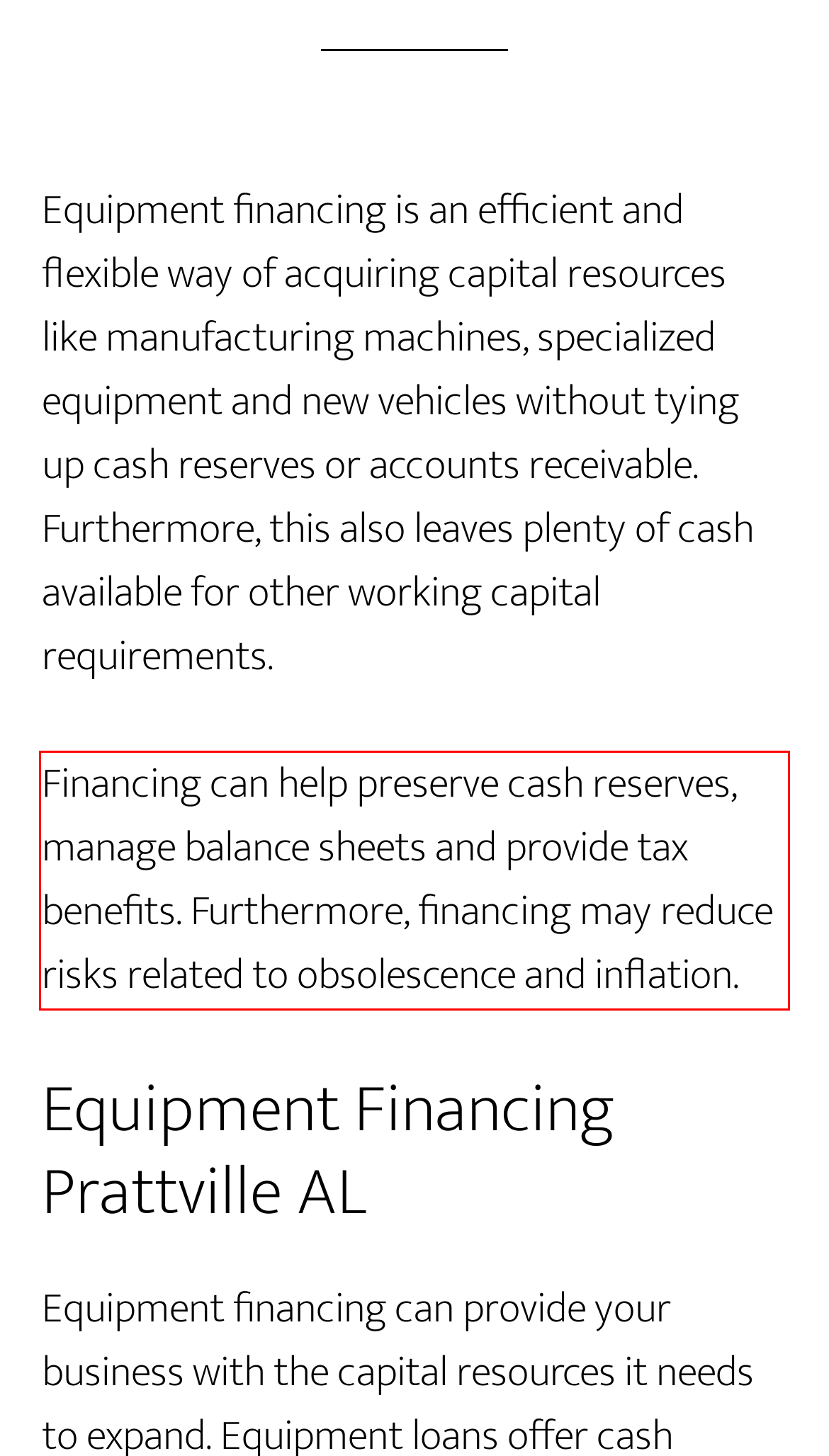Given a webpage screenshot with a red bounding box, perform OCR to read and deliver the text enclosed by the red bounding box.

Financing can help preserve cash reserves, manage balance sheets and provide tax benefits. Furthermore, financing may reduce risks related to obsolescence and inflation.